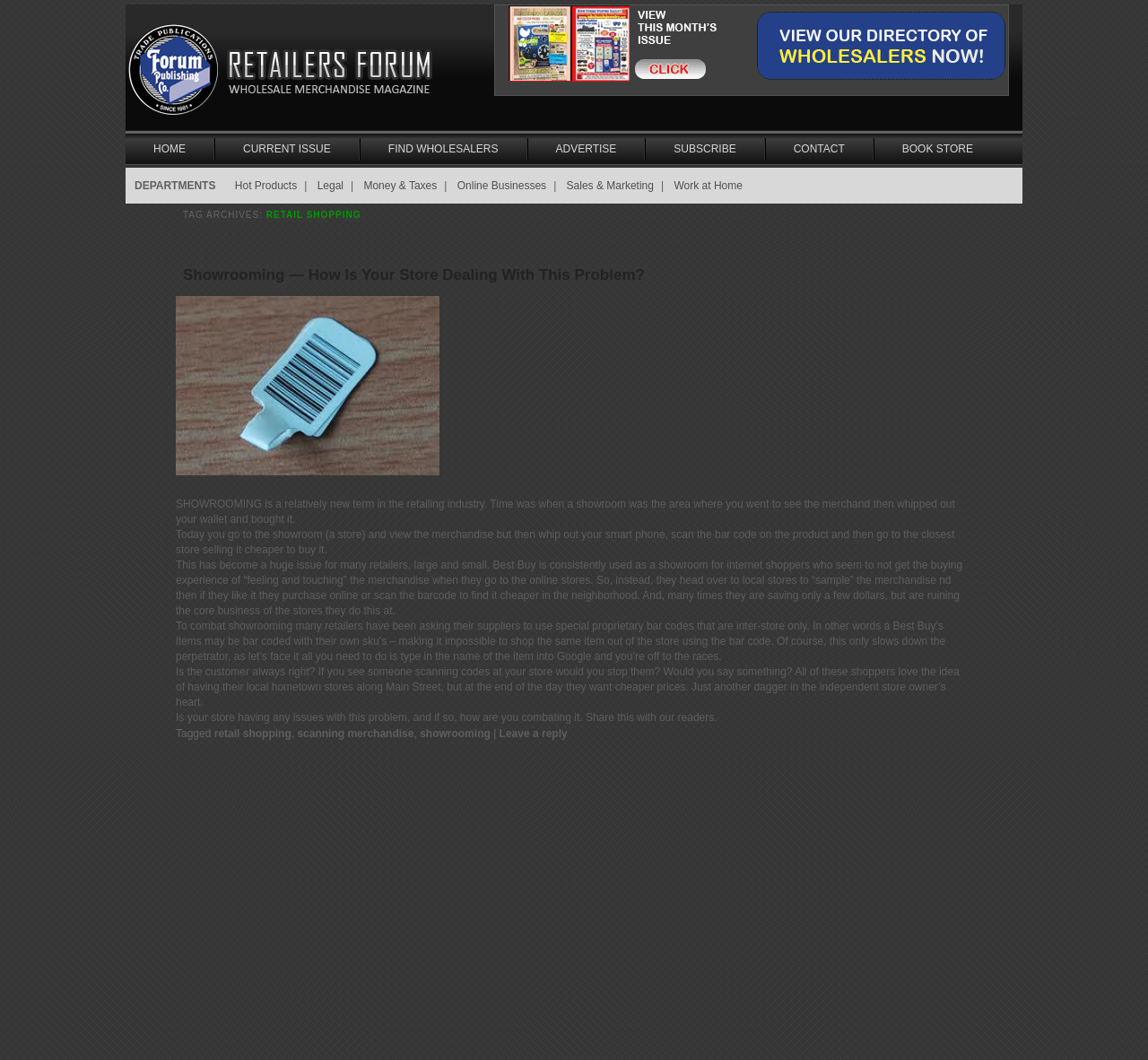Find the bounding box coordinates of the area that needs to be clicked in order to achieve the following instruction: "Read the article about showrooming". The coordinates should be specified as four float numbers between 0 and 1, i.e., [left, top, right, bottom].

[0.153, 0.236, 0.844, 0.275]